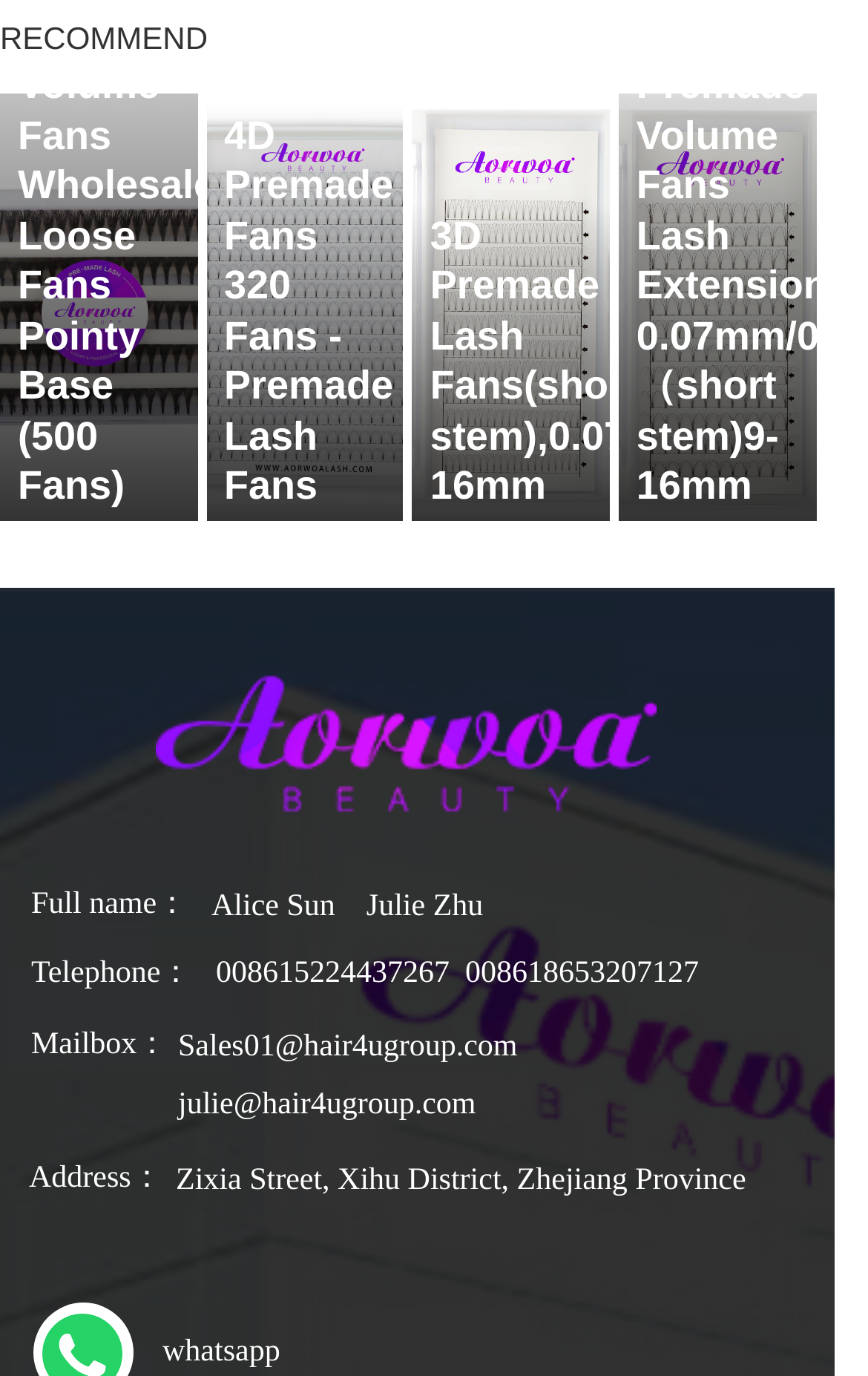Please identify the bounding box coordinates of the area that needs to be clicked to fulfill the following instruction: "Enter a value in the second input field."

None